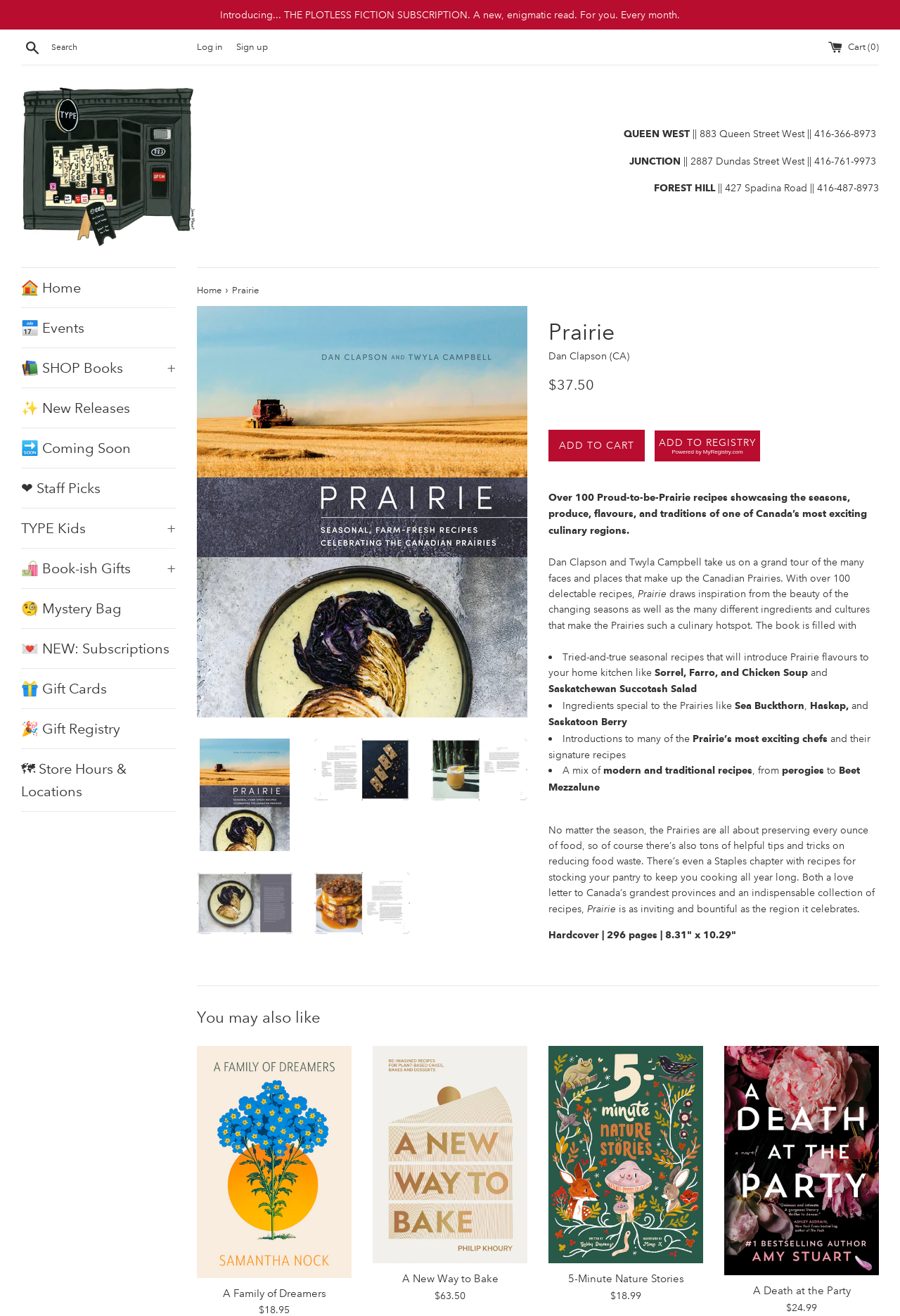Please pinpoint the bounding box coordinates for the region I should click to adhere to this instruction: "Explore the TYPE Books menu".

[0.023, 0.066, 0.219, 0.187]